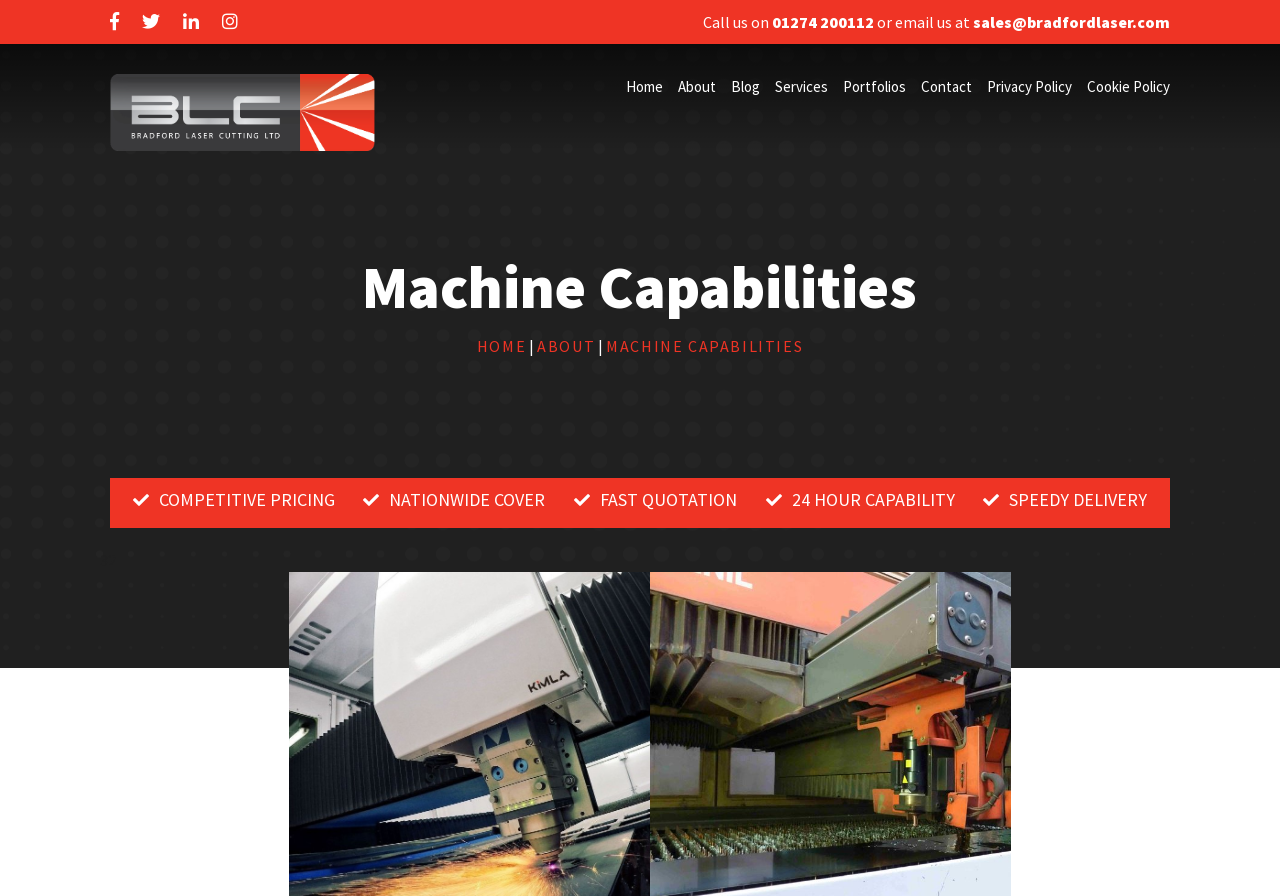Please answer the following question using a single word or phrase: What is the phone number to call?

01274 200112